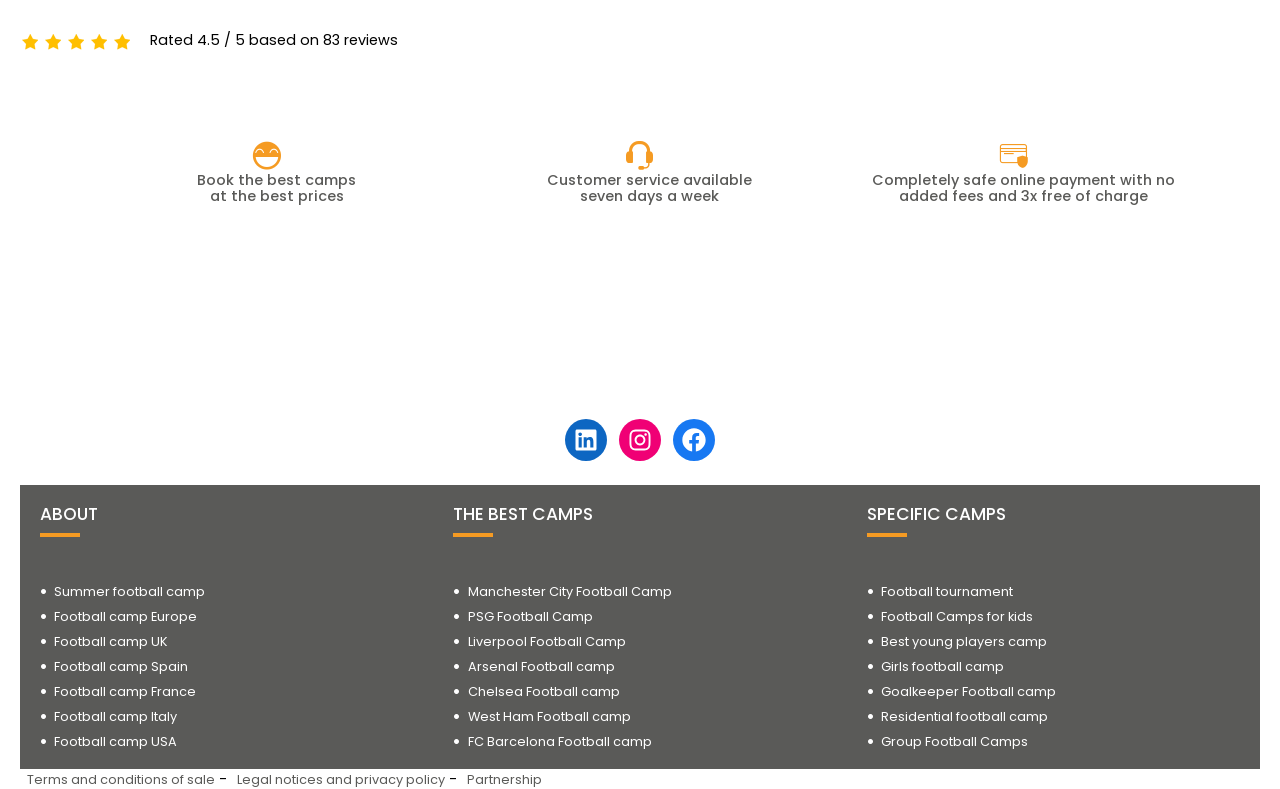Locate the bounding box coordinates of the element to click to perform the following action: 'Follow the Facebook link'. The coordinates should be given as four float values between 0 and 1, in the form of [left, top, right, bottom].

[0.526, 0.531, 0.559, 0.584]